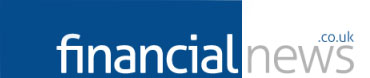Present an elaborate depiction of the scene captured in the image.

The image showcases the logo of "Financial News," a platform dedicated to delivering the latest updates and insights related to finance and business. The logo features the words "financial" prominently in a bold, blue font, conveying a sense of trust and authority, while the word "news" is presented in a lighter, gray tone, emphasizing its informational aspect. This visual representation aligns with the website's mission to provide relevant and up-to-date financial information, serving as a reliable resource for users seeking news in the finance sector. The inclusion of the domain ".co.uk" indicates the site's UK-based operations, appealing to an audience interested in regional financial developments.